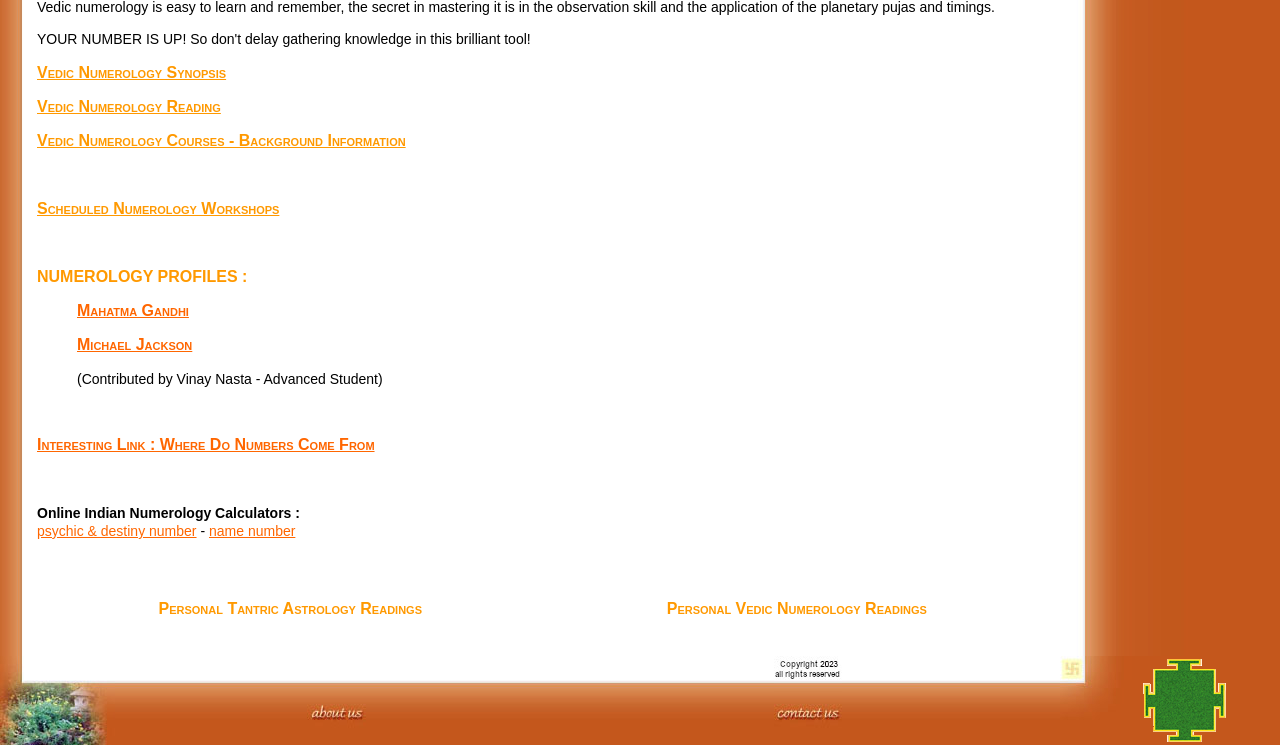Determine the bounding box for the UI element that matches this description: "name number".

[0.163, 0.702, 0.231, 0.723]